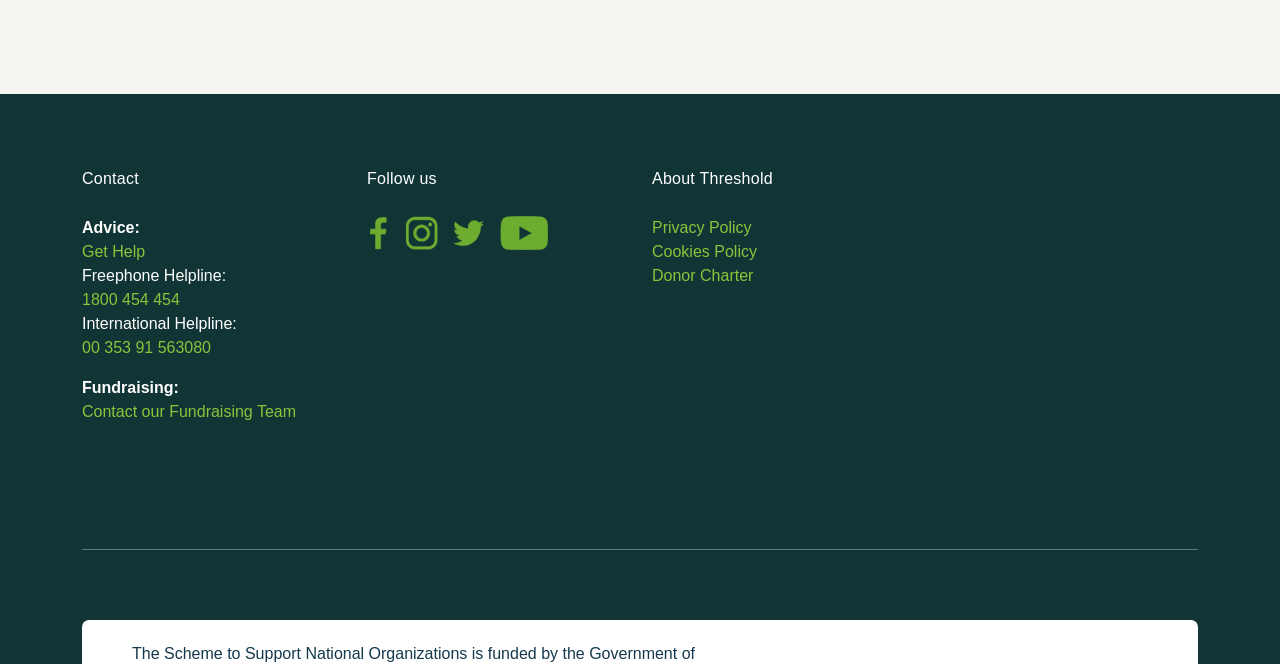Determine the bounding box coordinates for the UI element matching this description: "Instagram".

[0.318, 0.326, 0.343, 0.377]